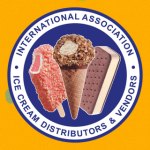Please give a succinct answer using a single word or phrase:
What is the association's role?

Bringing together vendors and distributors